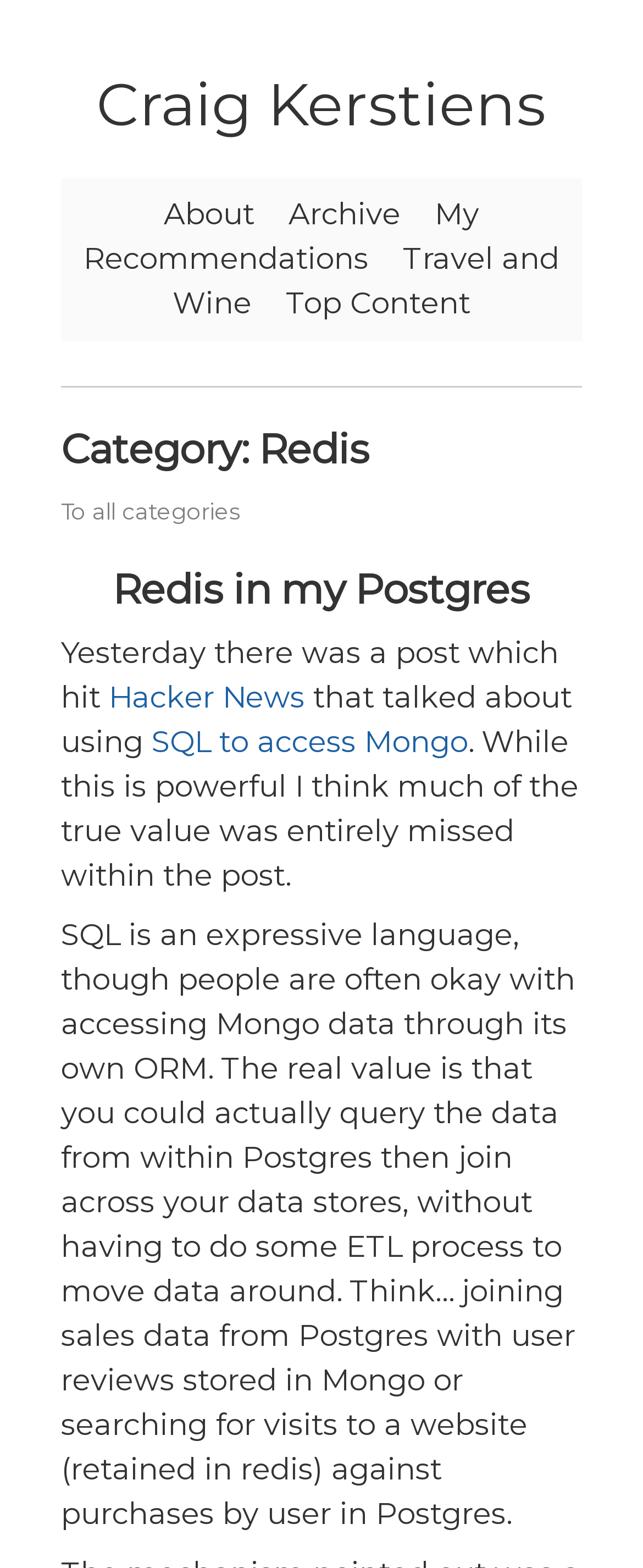Determine the bounding box coordinates for the area that needs to be clicked to fulfill this task: "visit Hacker News". The coordinates must be given as four float numbers between 0 and 1, i.e., [left, top, right, bottom].

[0.169, 0.433, 0.474, 0.456]